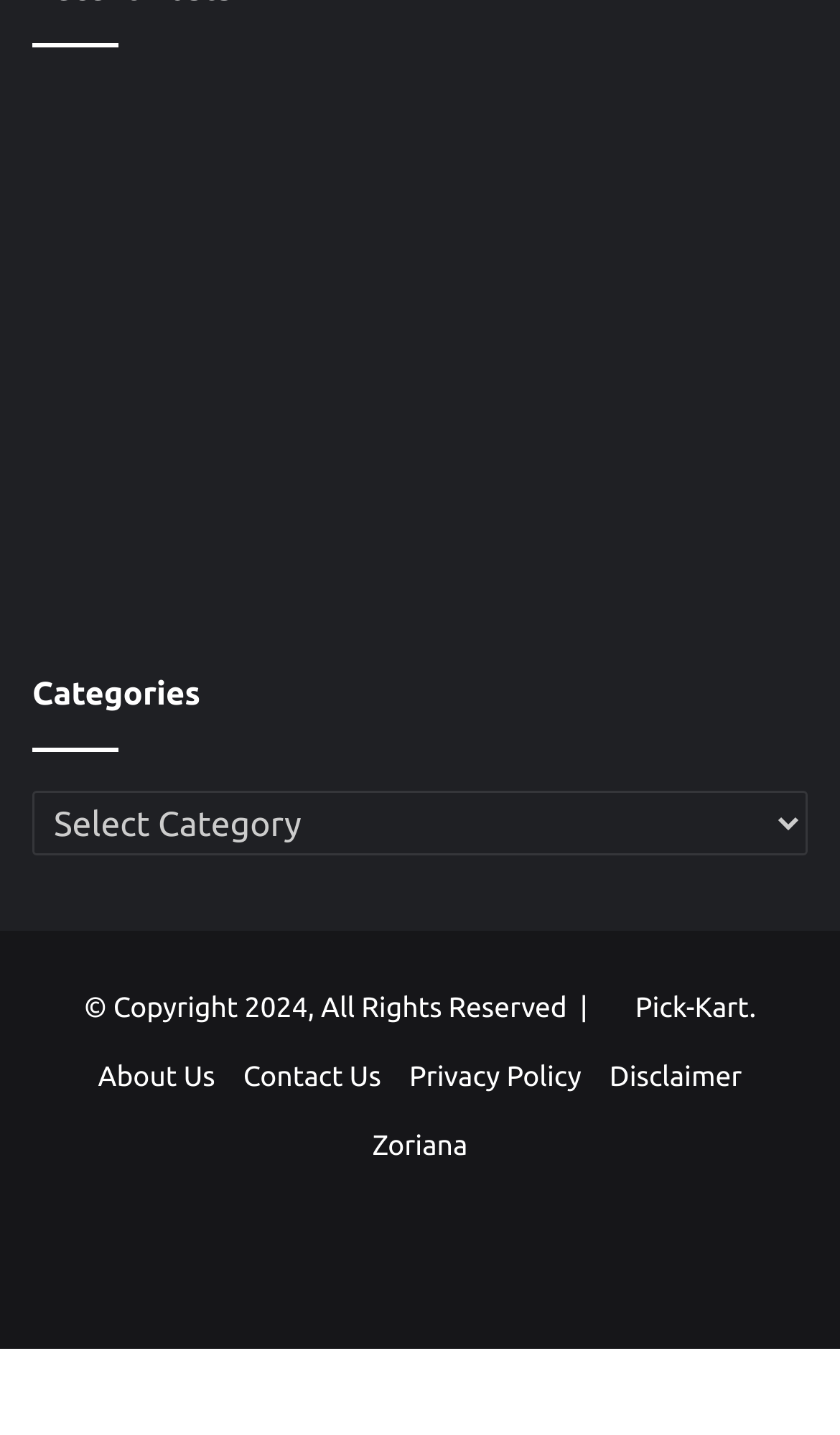Give a one-word or short phrase answer to the question: 
What is the copyright year mentioned on the webpage?

2024